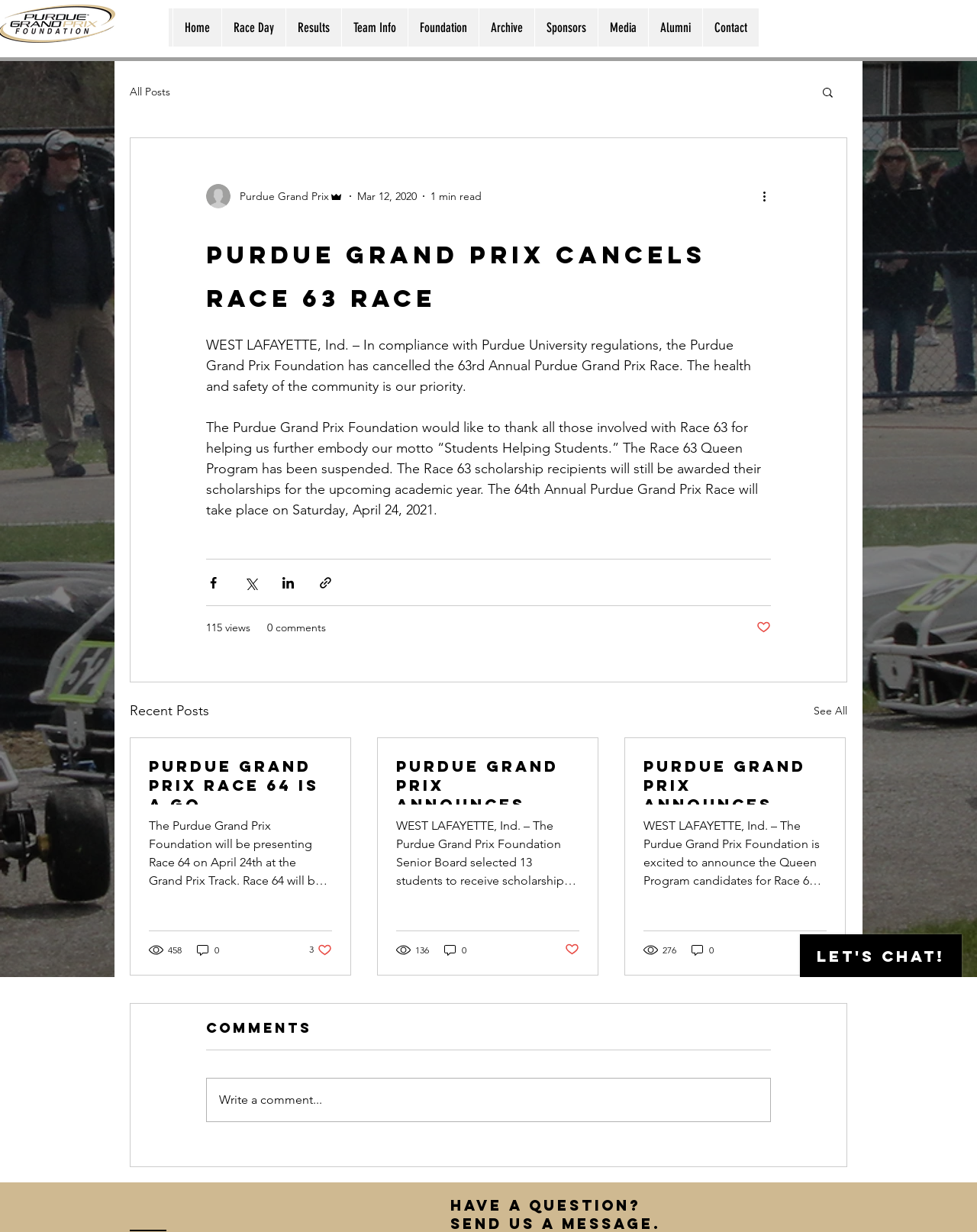Offer a detailed explanation of the webpage layout and contents.

The webpage is about the Purdue Grand Prix Foundation, with a focus on the cancellation of the 63rd Annual Purdue Grand Prix Race. At the top of the page, there is a navigation menu with links to various sections of the website, including "Home", "Race Day", "Results", "Team Info", "Foundation", "Archive", "Sponsors", "Media", "Alumni", and "Contact".

Below the navigation menu, there is a main content area with a blog section. The blog section has a search button on the top right corner. The first article in the blog section has a heading "Purdue Grand Prix cancels Race 63 Race" and a brief description of the cancellation, citing compliance with Purdue University regulations and prioritizing the health and safety of the community. The article also mentions the suspension of the Race 63 Queen Program and the awarding of scholarships to recipients.

To the right of the article, there are social media sharing buttons for Facebook, Twitter, LinkedIn, and link sharing. Below the article, there are indicators for 115 views and 0 comments. There is also a button to like the post, which is not currently marked as liked.

Further down the page, there are three more articles listed under the "Recent Posts" section. Each article has a title, a brief description, and indicators for views and comments. The articles are about the upcoming Race 64, the announcement of Race 63 scholarship recipients, and the Queen Program candidates for Race 63.

At the bottom of the page, there is a "Comments" section with a separator line above it. There is a button to write a comment, and an iframe for Wix Chat.